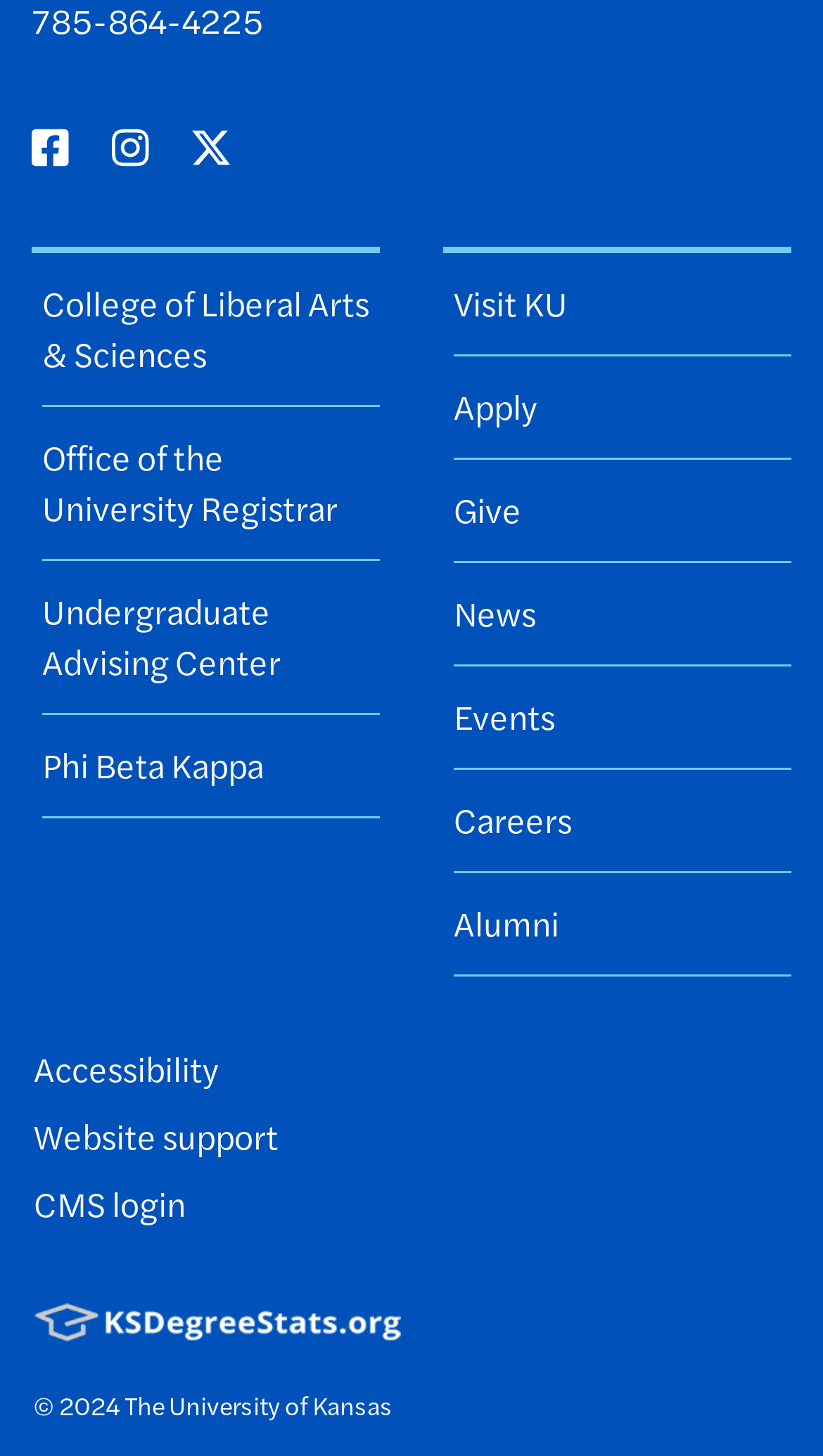What is the name of the university?
Look at the screenshot and give a one-word or phrase answer.

The University of Kansas